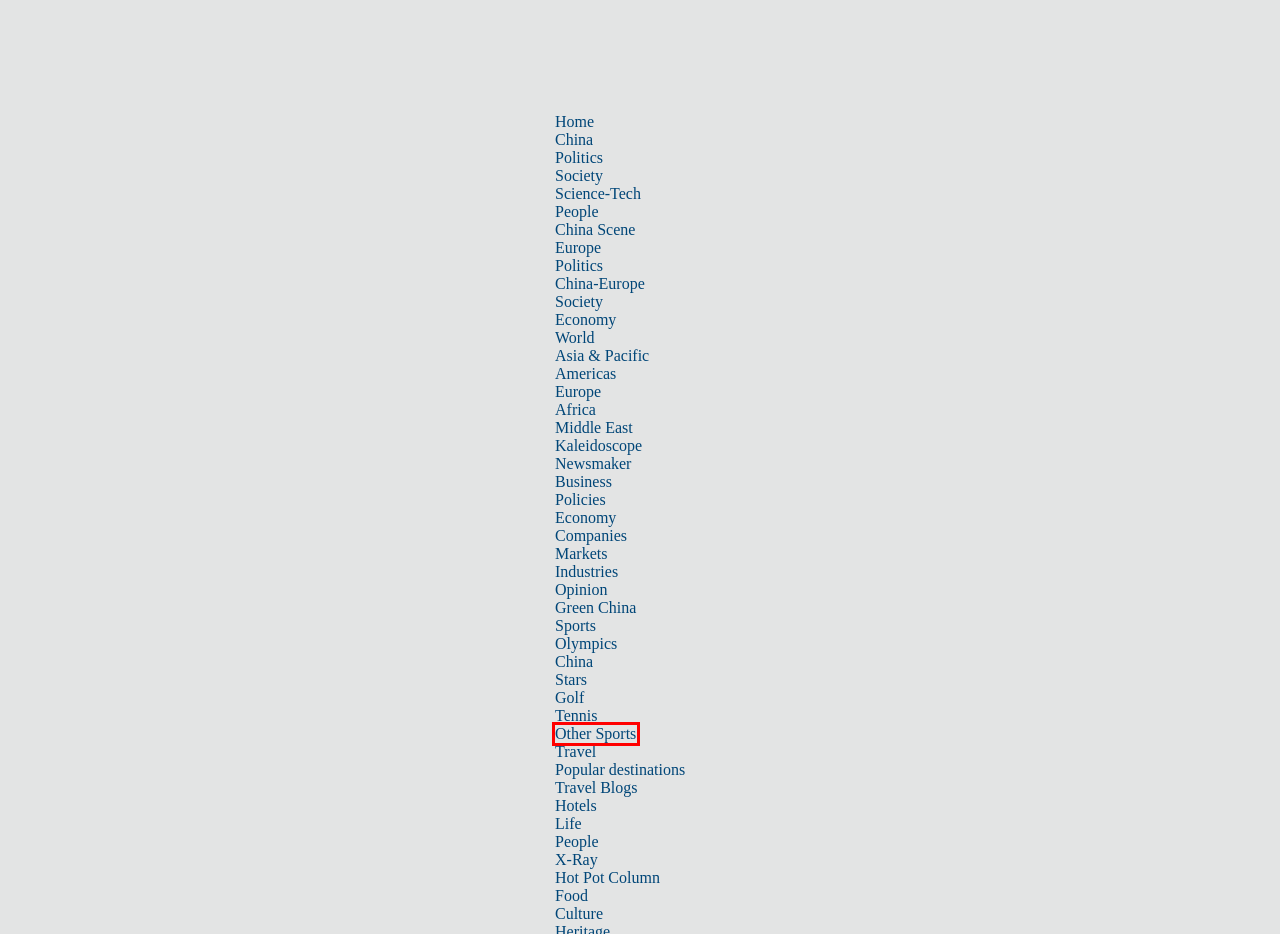A screenshot of a webpage is provided, featuring a red bounding box around a specific UI element. Identify the webpage description that most accurately reflects the new webpage after interacting with the selected element. Here are the candidates:
A. Industries - EUROPE - Chinadaily.com.cn
B. My Footprints - EUROPE - Chinadaily.com.cn
C. Golf - EUROPE - Chinadaily.com.cn
D. Newsmaker - EUROPE - Chinadaily.com.cn
E. Society-expired - EUROPE - Chinadaily.com.cn
F. Other Sports - EUROPE - Chinadaily.com.cn
G. Economy-expired - EUROPE - Chinadaily.com.cn
H. Policies - EUROPE - Chinadaily.com.cn

F